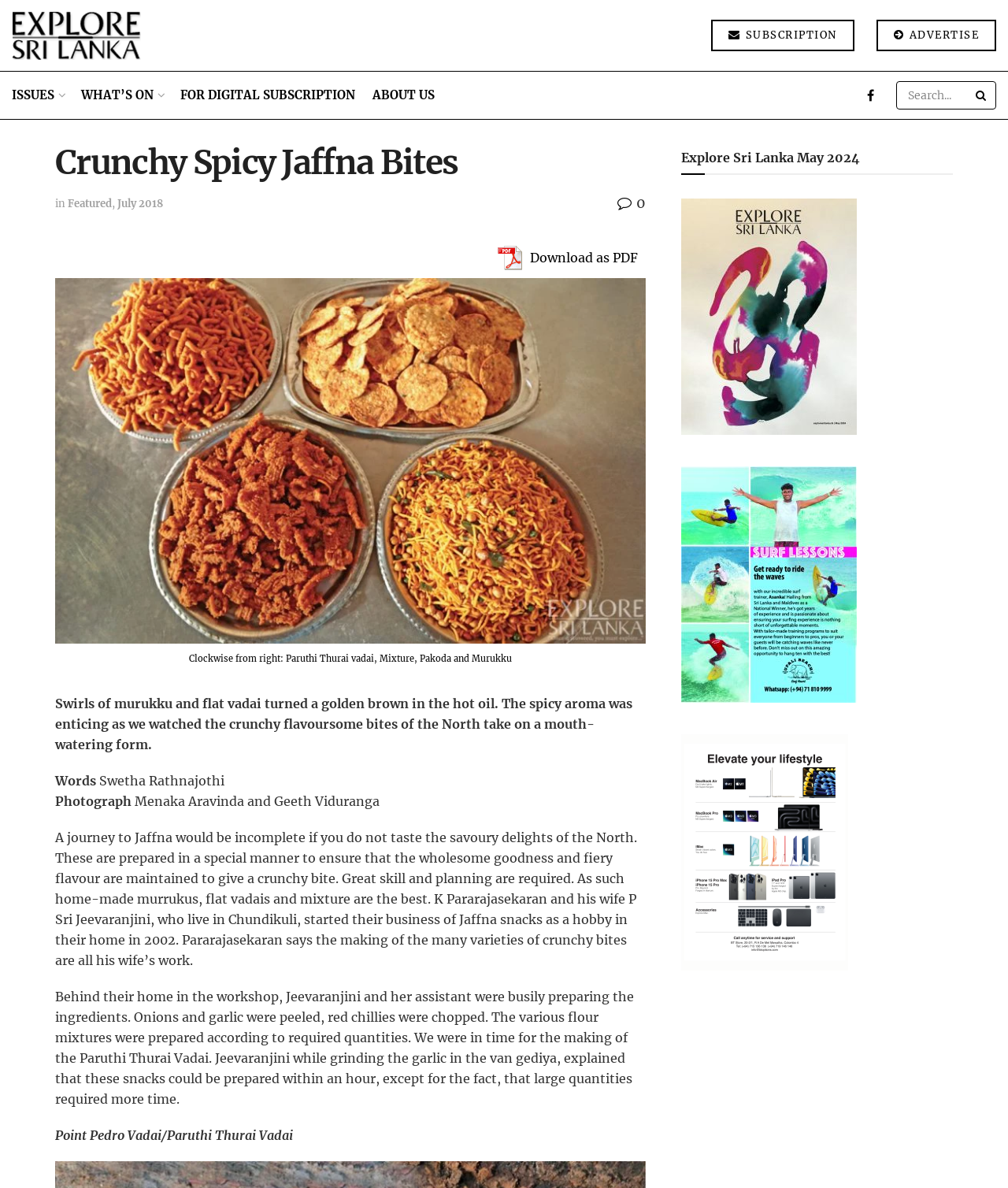Could you provide the bounding box coordinates for the portion of the screen to click to complete this instruction: "Search for something"?

[0.889, 0.068, 0.988, 0.092]